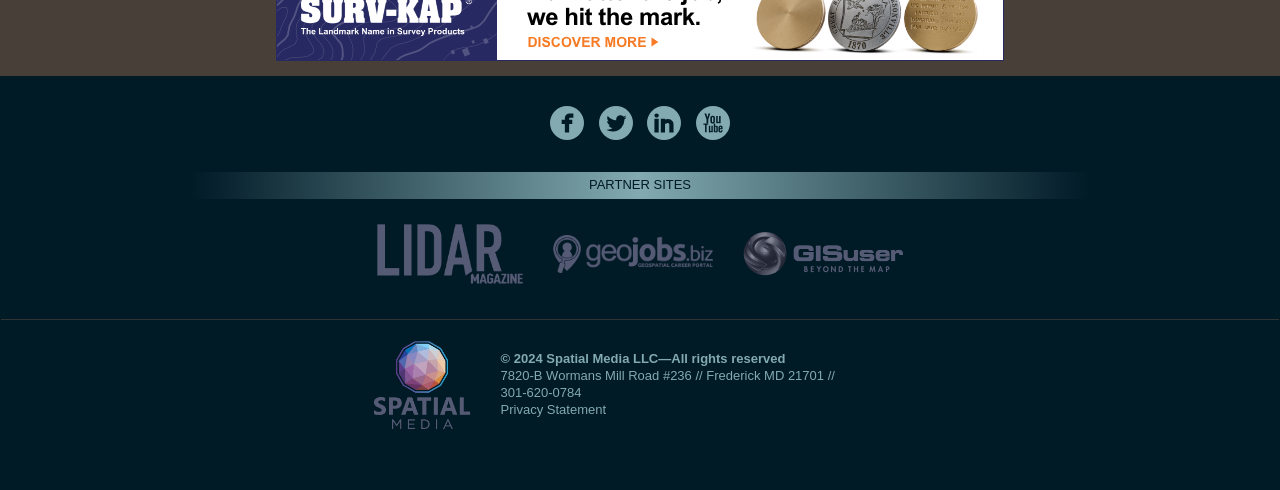What is the text above the social media icons?
Please provide a single word or phrase in response based on the screenshot.

PARTNER SITES